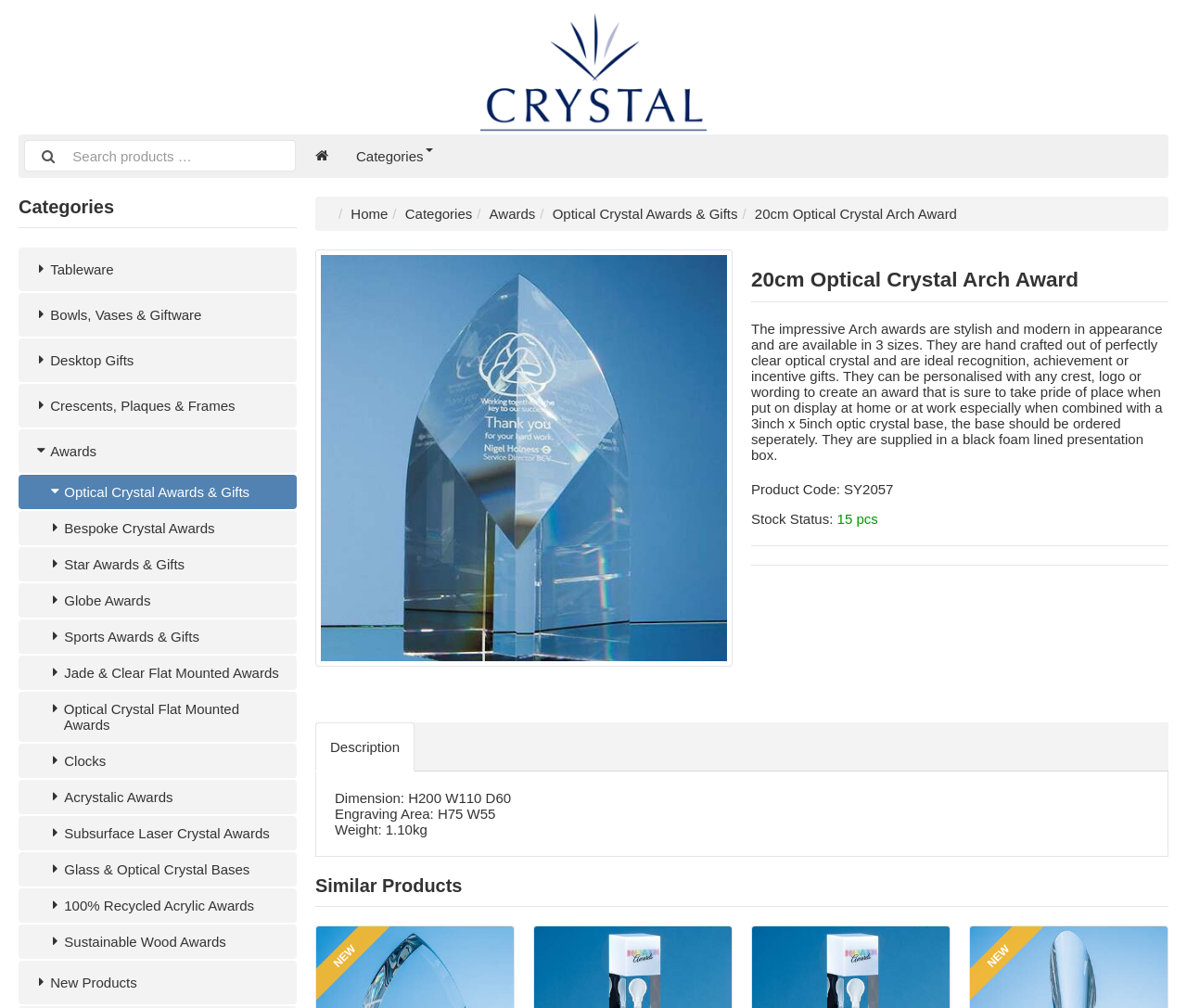Find the headline of the webpage and generate its text content.

20cm Optical Crystal Arch Award